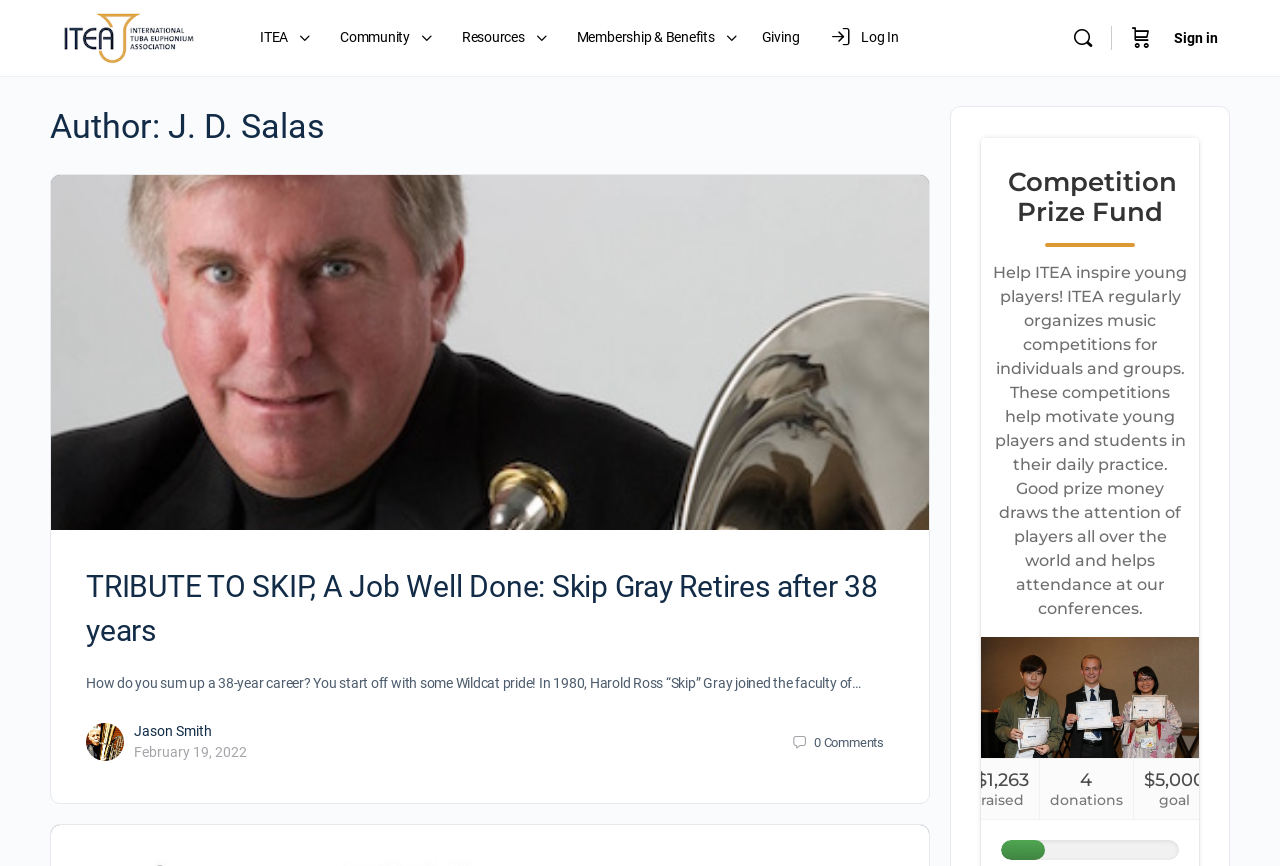Please provide the bounding box coordinates in the format (top-left x, top-left y, bottom-right x, bottom-right y). Remember, all values are floating point numbers between 0 and 1. What is the bounding box coordinate of the region described as: alt="Profile photo ofsmithj10@ohio.edu"

[0.067, 0.845, 0.097, 0.867]